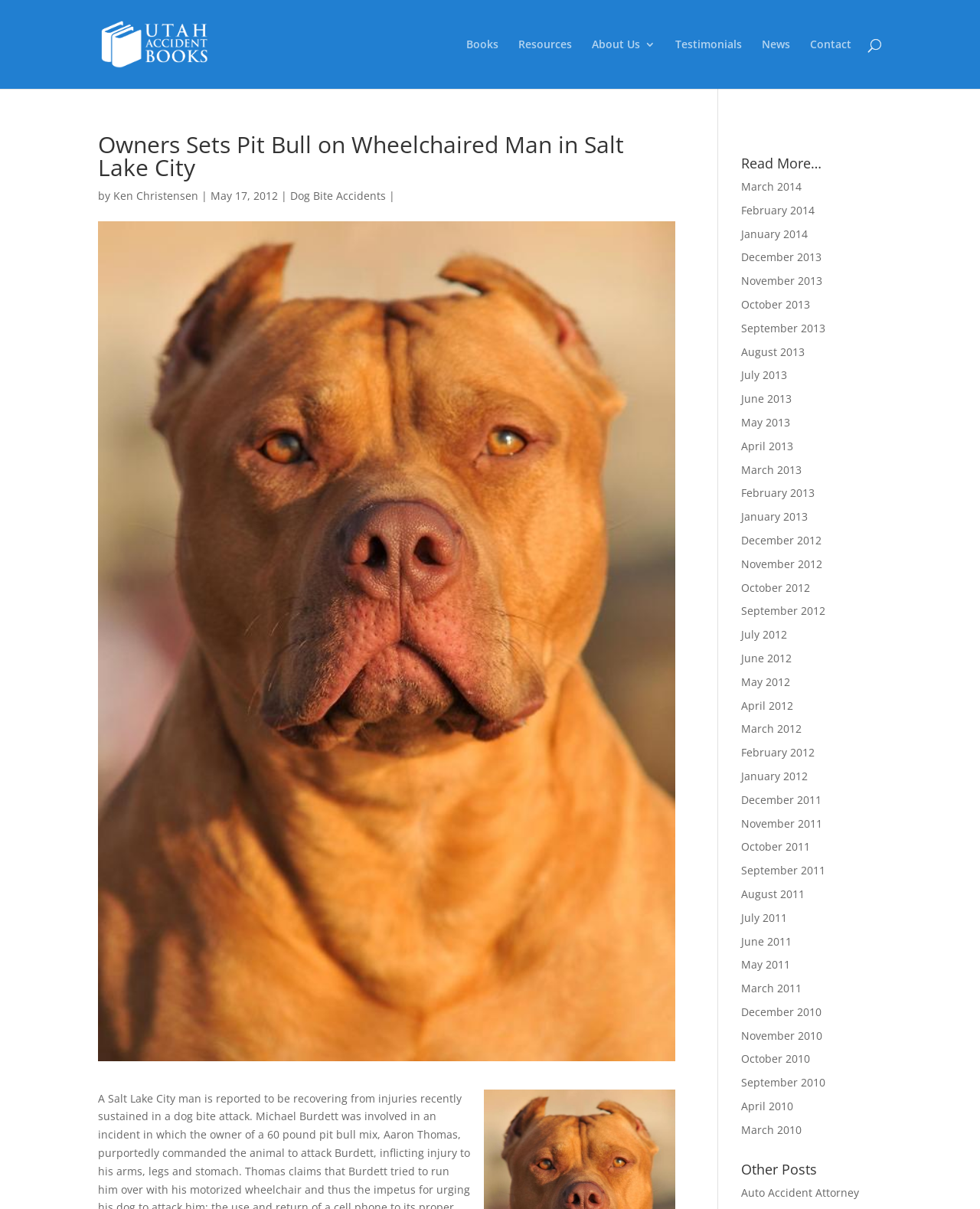Using the webpage screenshot, find the UI element described by Contact. Provide the bounding box coordinates in the format (top-left x, top-left y, bottom-right x, bottom-right y), ensuring all values are floating point numbers between 0 and 1.

[0.827, 0.032, 0.869, 0.073]